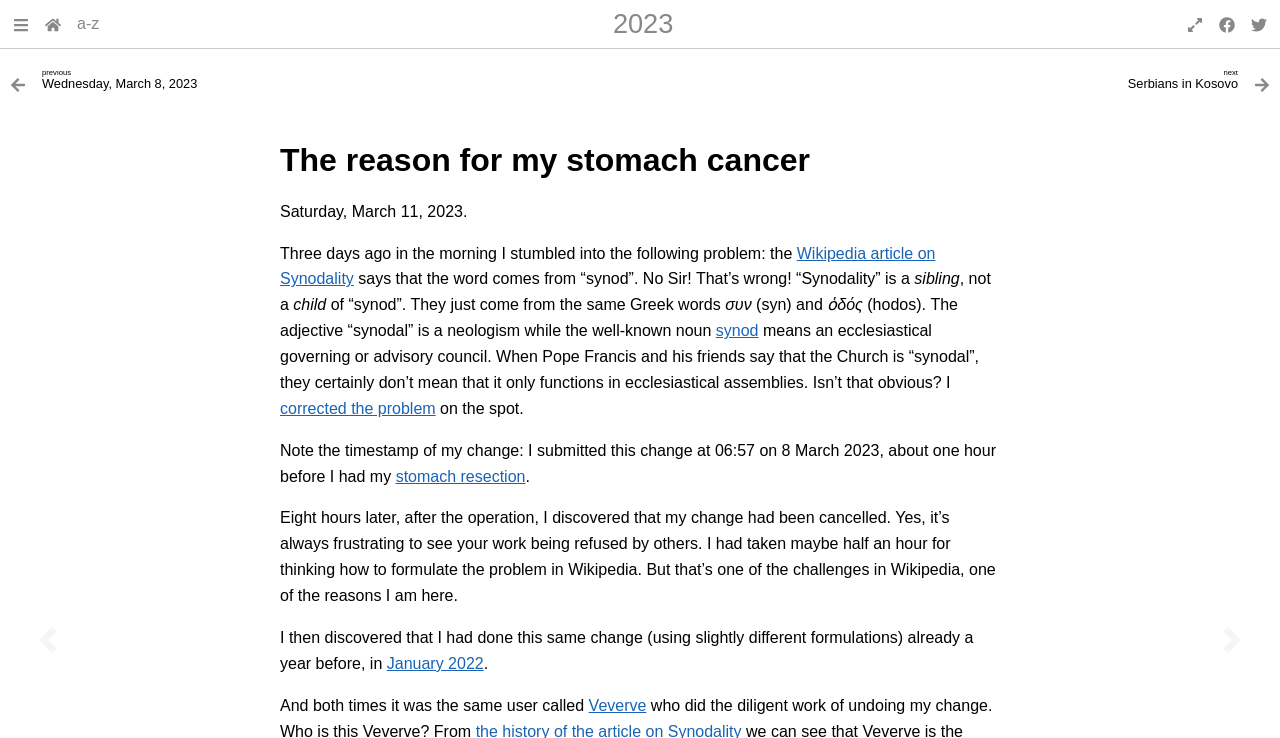Find the bounding box coordinates of the area that needs to be clicked in order to achieve the following instruction: "Go to Human World". The coordinates should be specified as four float numbers between 0 and 1, i.e., [left, top, right, bottom].

[0.029, 0.009, 0.054, 0.056]